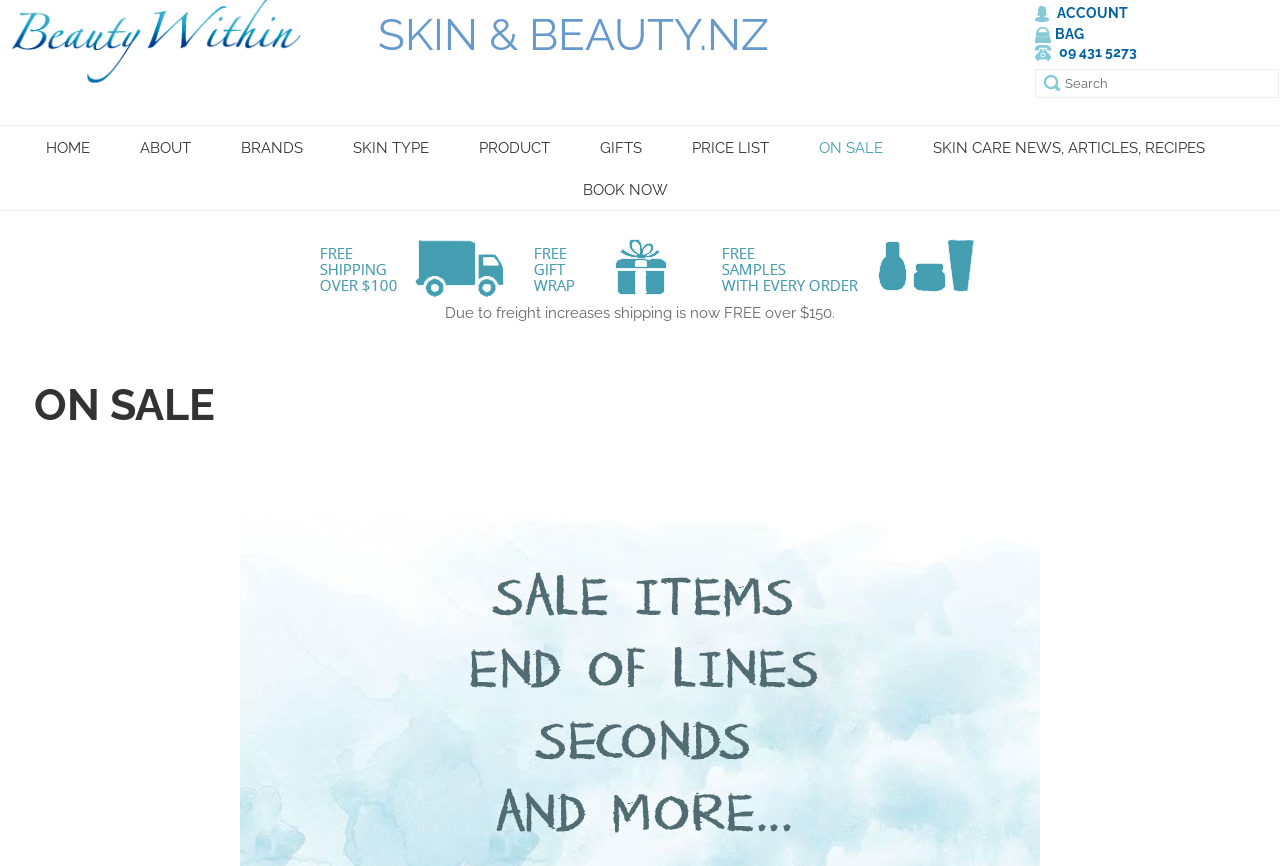Please find the bounding box coordinates in the format (top-left x, top-left y, bottom-right x, bottom-right y) for the given element description. Ensure the coordinates are floating point numbers between 0 and 1. Description: input value="Search" name="q" value="Search"

[0.812, 0.087, 0.97, 0.106]